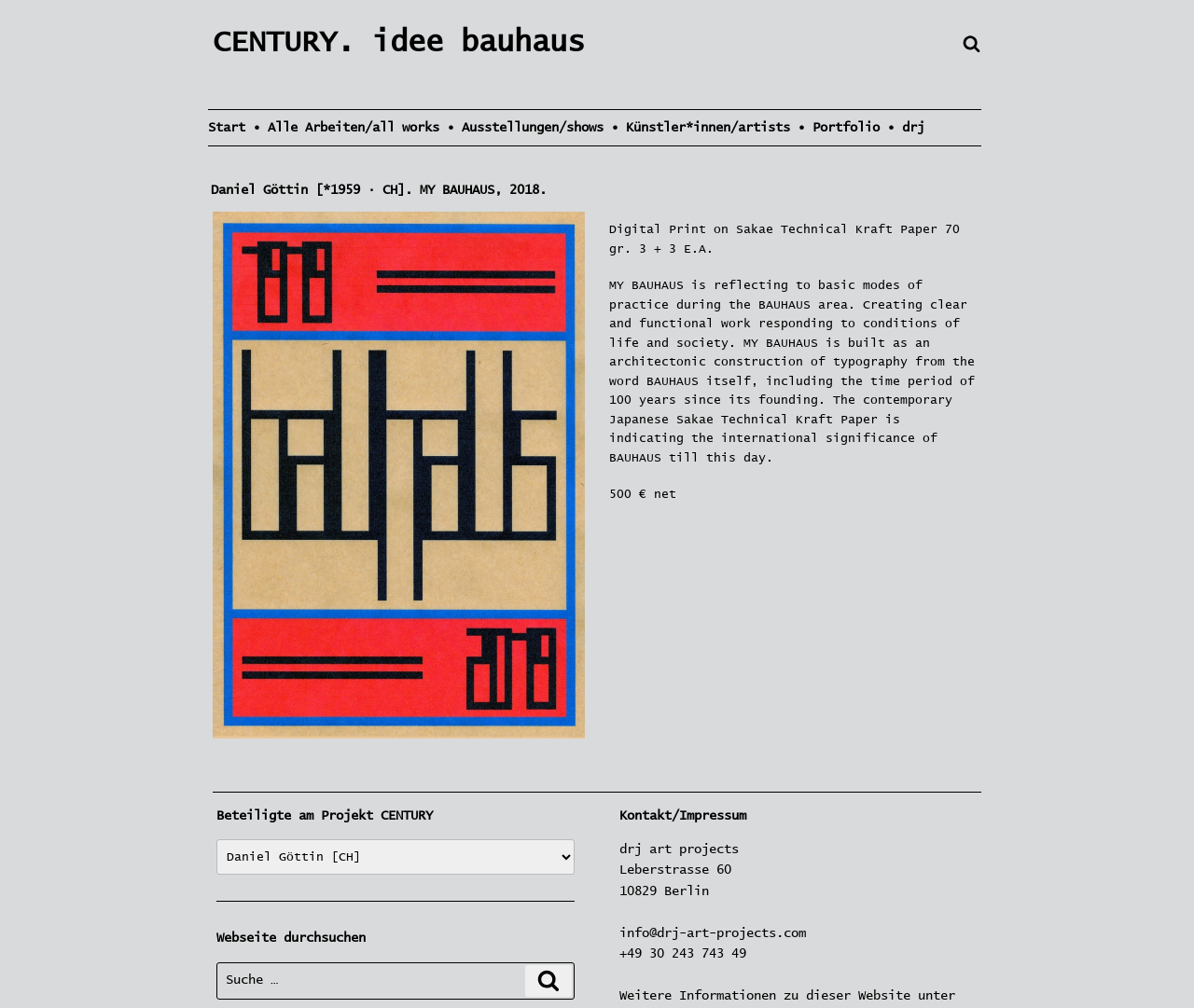Find the bounding box coordinates of the element I should click to carry out the following instruction: "Get a quote by clicking on the button".

None